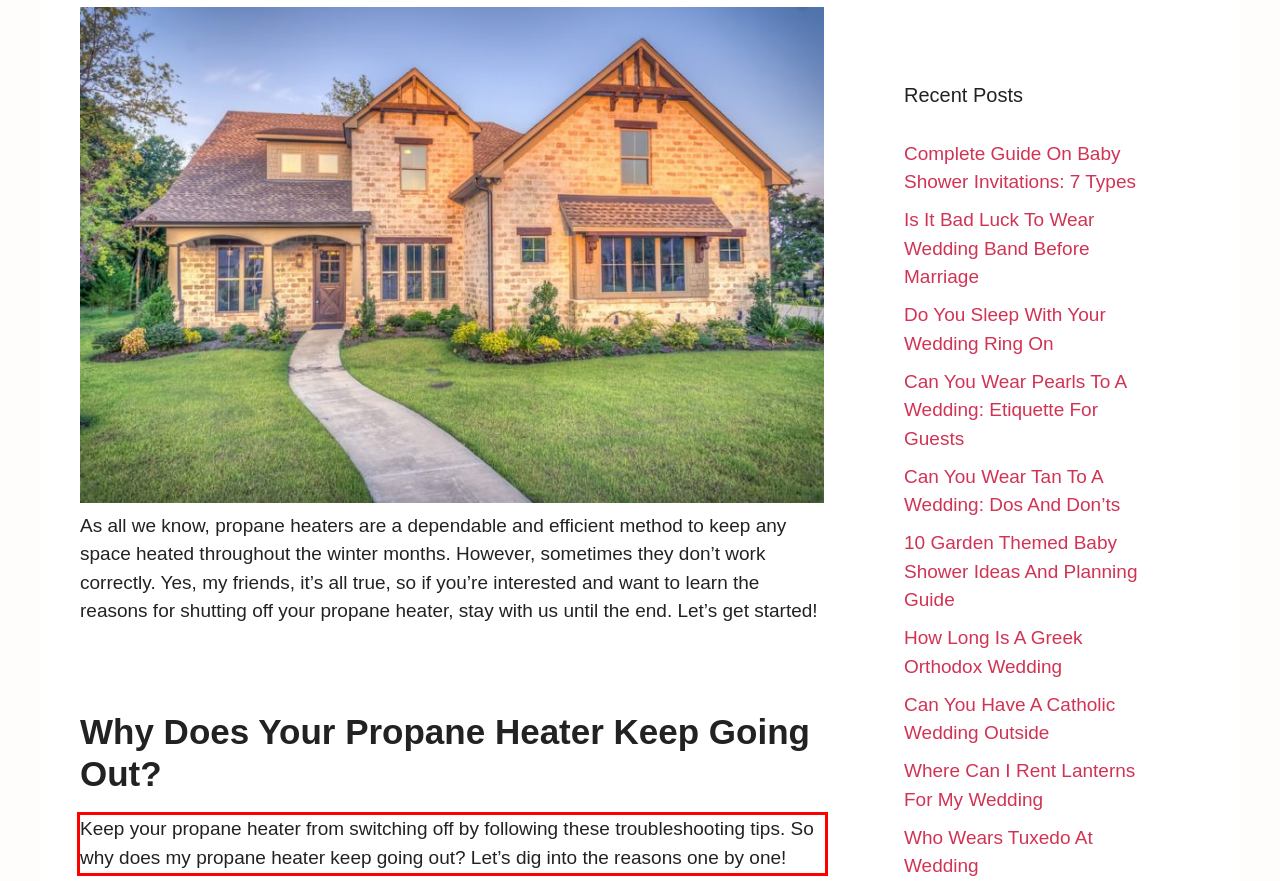You are presented with a webpage screenshot featuring a red bounding box. Perform OCR on the text inside the red bounding box and extract the content.

Keep your propane heater from switching off by following these troubleshooting tips. So why does my propane heater keep going out? Let’s dig into the reasons one by one!